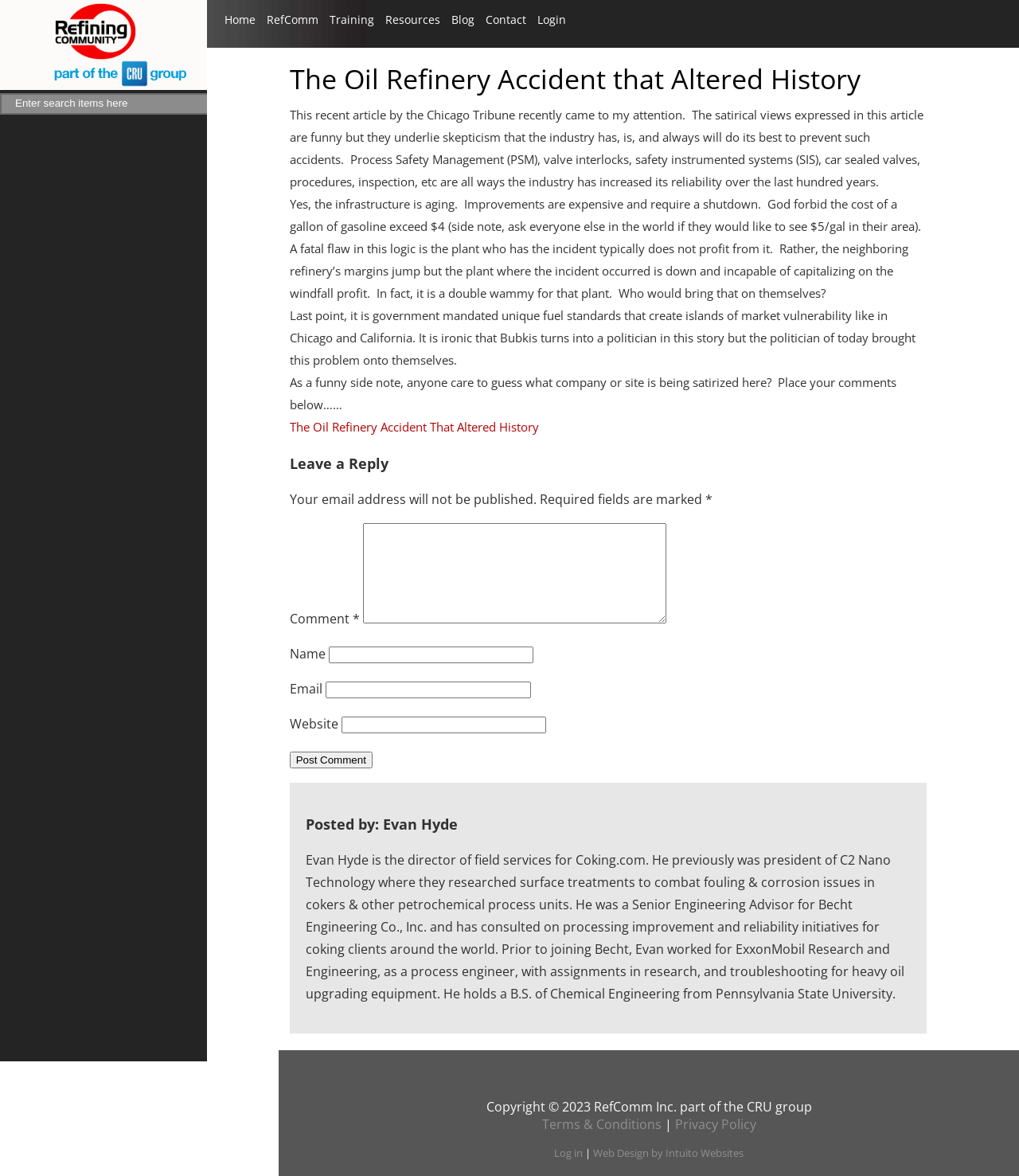Kindly determine the bounding box coordinates of the area that needs to be clicked to fulfill this instruction: "Go to the home page".

[0.22, 0.01, 0.251, 0.023]